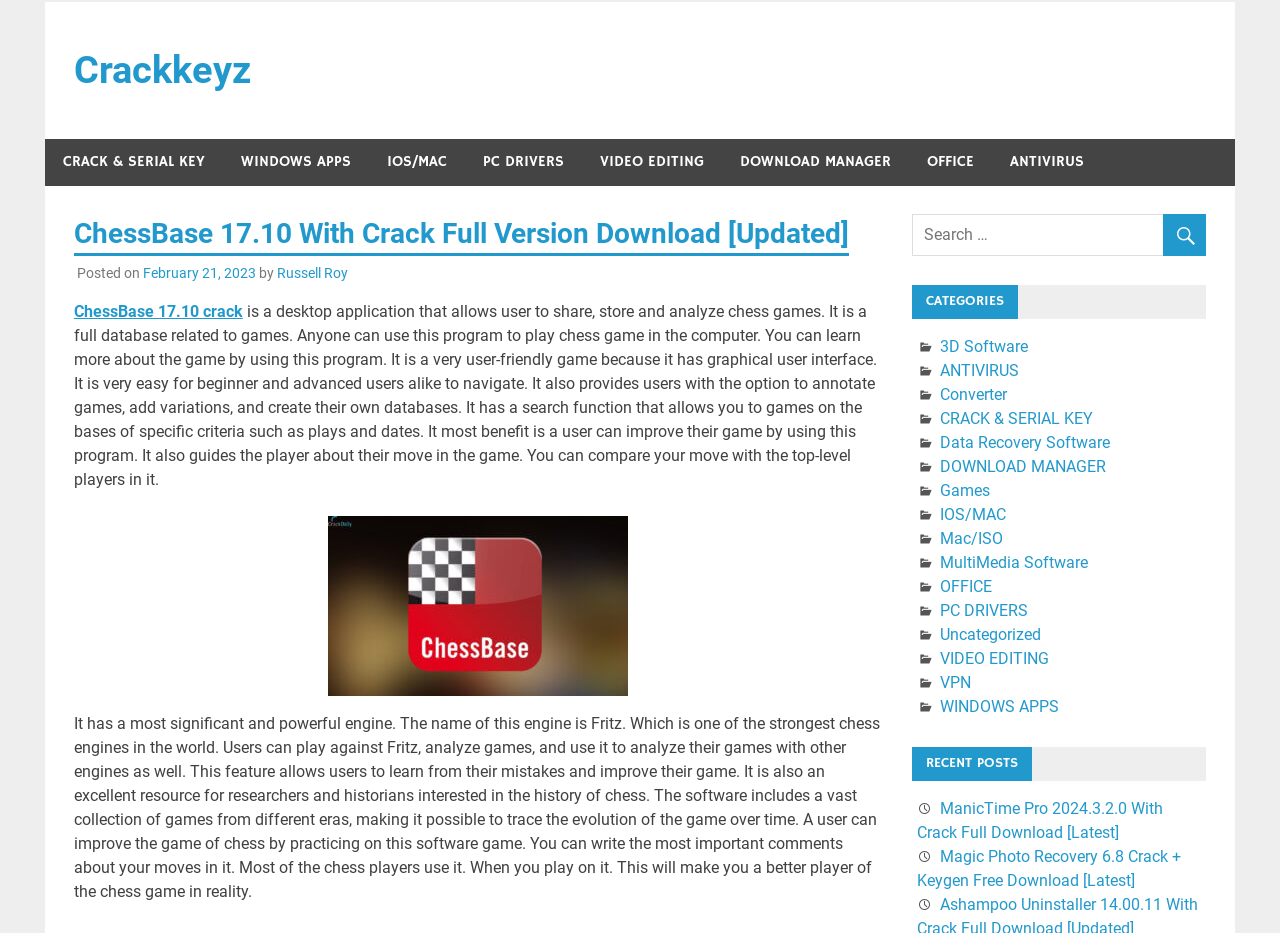Who is the author of the webpage post?
Please answer the question with a detailed response using the information from the screenshot.

According to the webpage, the author of the post is Russell Roy, as indicated by the link 'Russell Roy' next to the text 'by'.